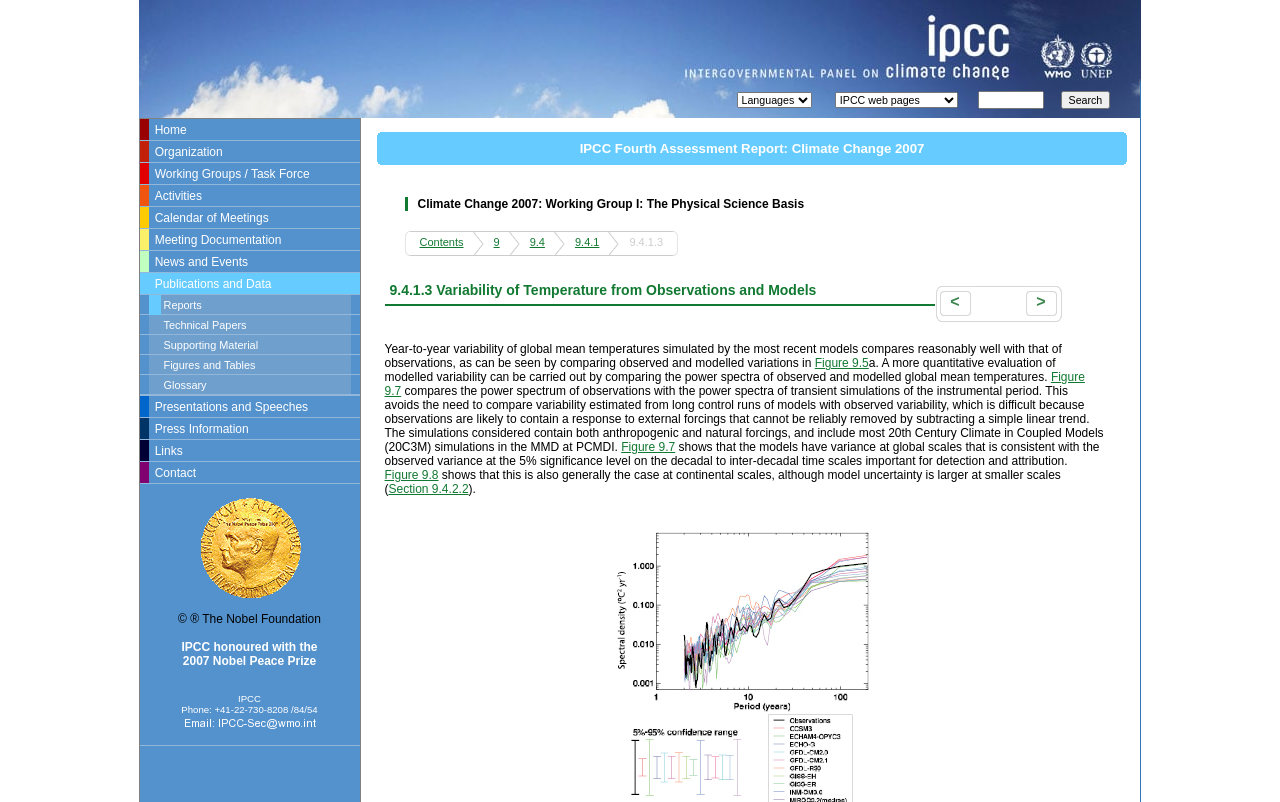Please identify the bounding box coordinates of the area that needs to be clicked to follow this instruction: "Select a language".

[0.575, 0.115, 0.634, 0.135]